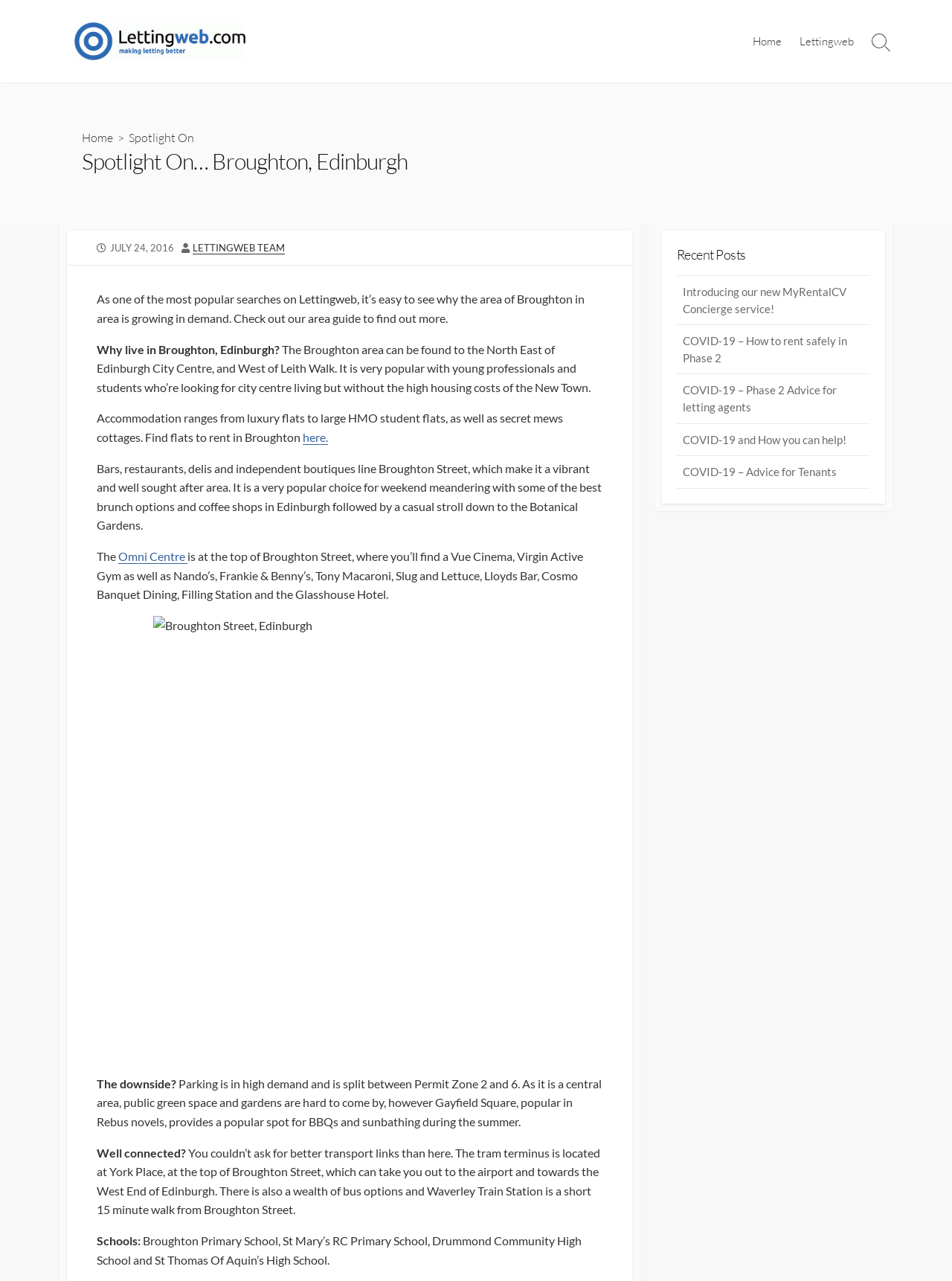Using the webpage screenshot, locate the HTML element that fits the following description and provide its bounding box: "Search Toggle".

[0.906, 0.0, 0.945, 0.065]